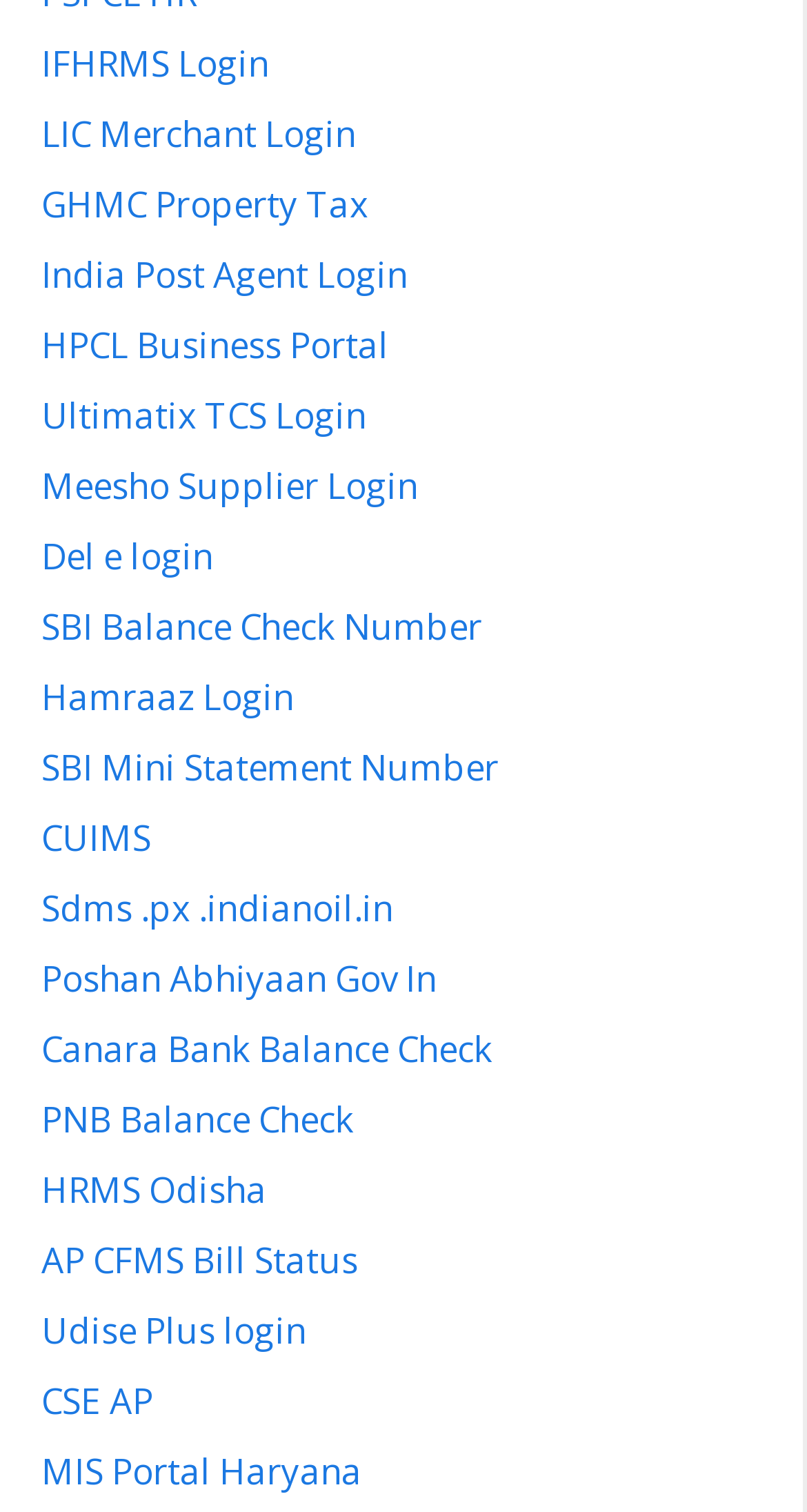From the element description: "SBI Balance Check Number", extract the bounding box coordinates of the UI element. The coordinates should be expressed as four float numbers between 0 and 1, in the order [left, top, right, bottom].

[0.051, 0.398, 0.597, 0.429]